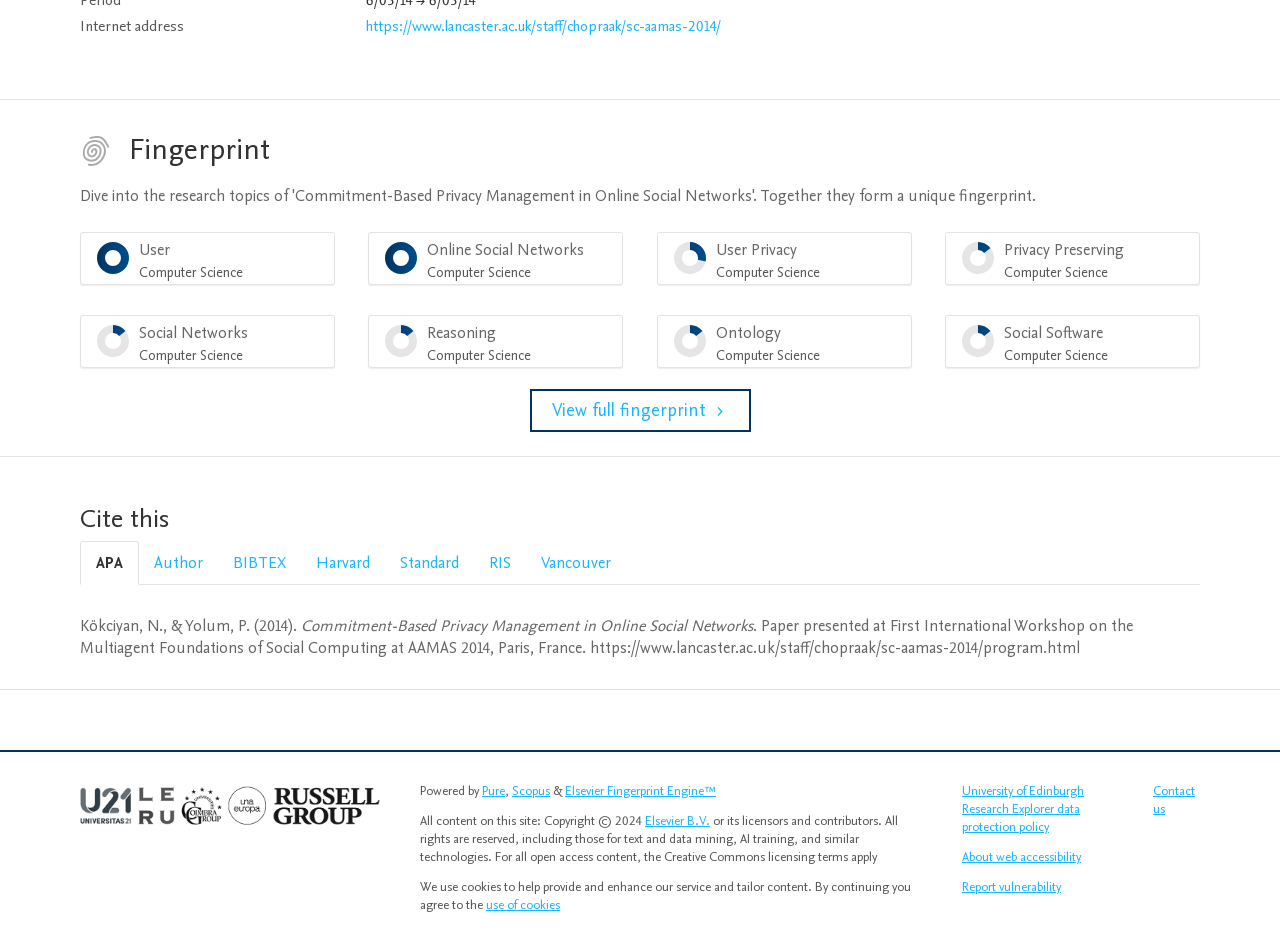How many tabs are there in the 'Cite this' section?
Look at the image and provide a detailed response to the question.

I found the number of tabs in the 'Cite this' section by looking at the tablist element with the label 'Cite this'. There are 7 tab elements within this tablist.